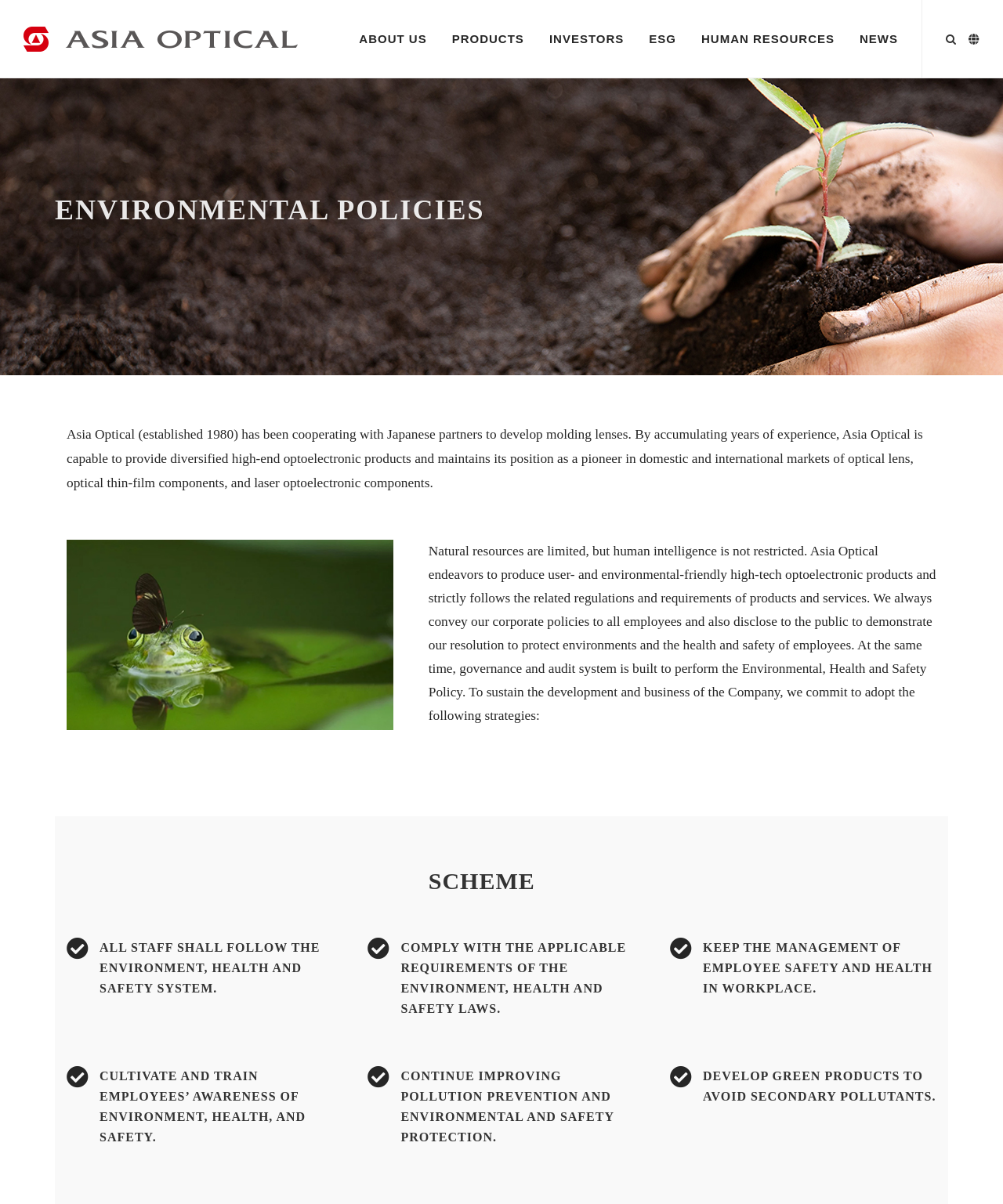Using the details from the image, please elaborate on the following question: What is the purpose of the company?

After analyzing the webpage content, I found that the company's purpose is to produce optoelectronic products, which is mentioned in the text 'Asia Optical is capable to provide diversified high-end optoelectronic products and maintains its position as a pioneer in domestic and international markets of optical lens, optical thin-film components, and laser optoelectronic components.'